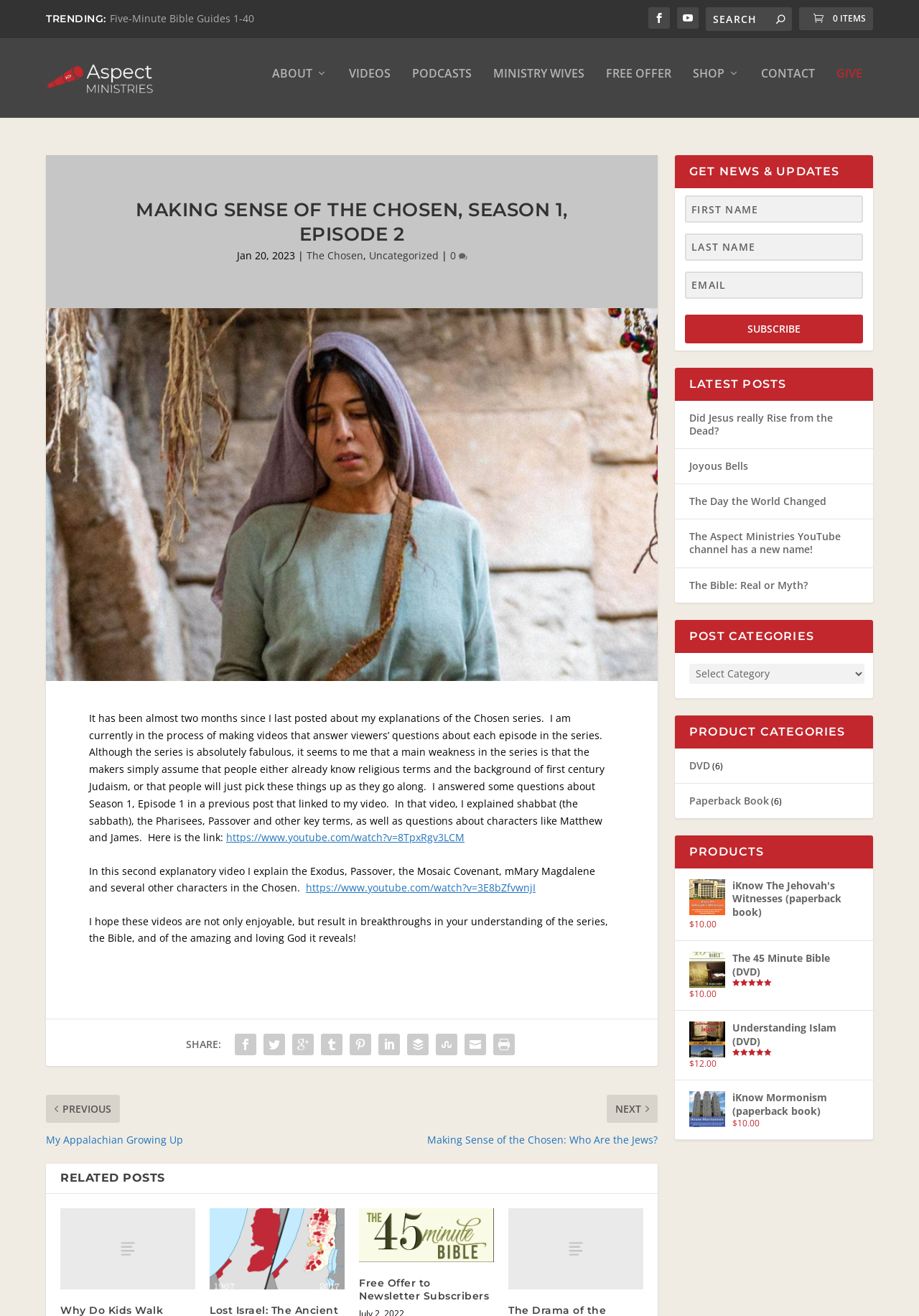Give a one-word or short phrase answer to the question: 
What is the category of the product 'iKnow Jehovah's Witnesses'?

Paperback Book